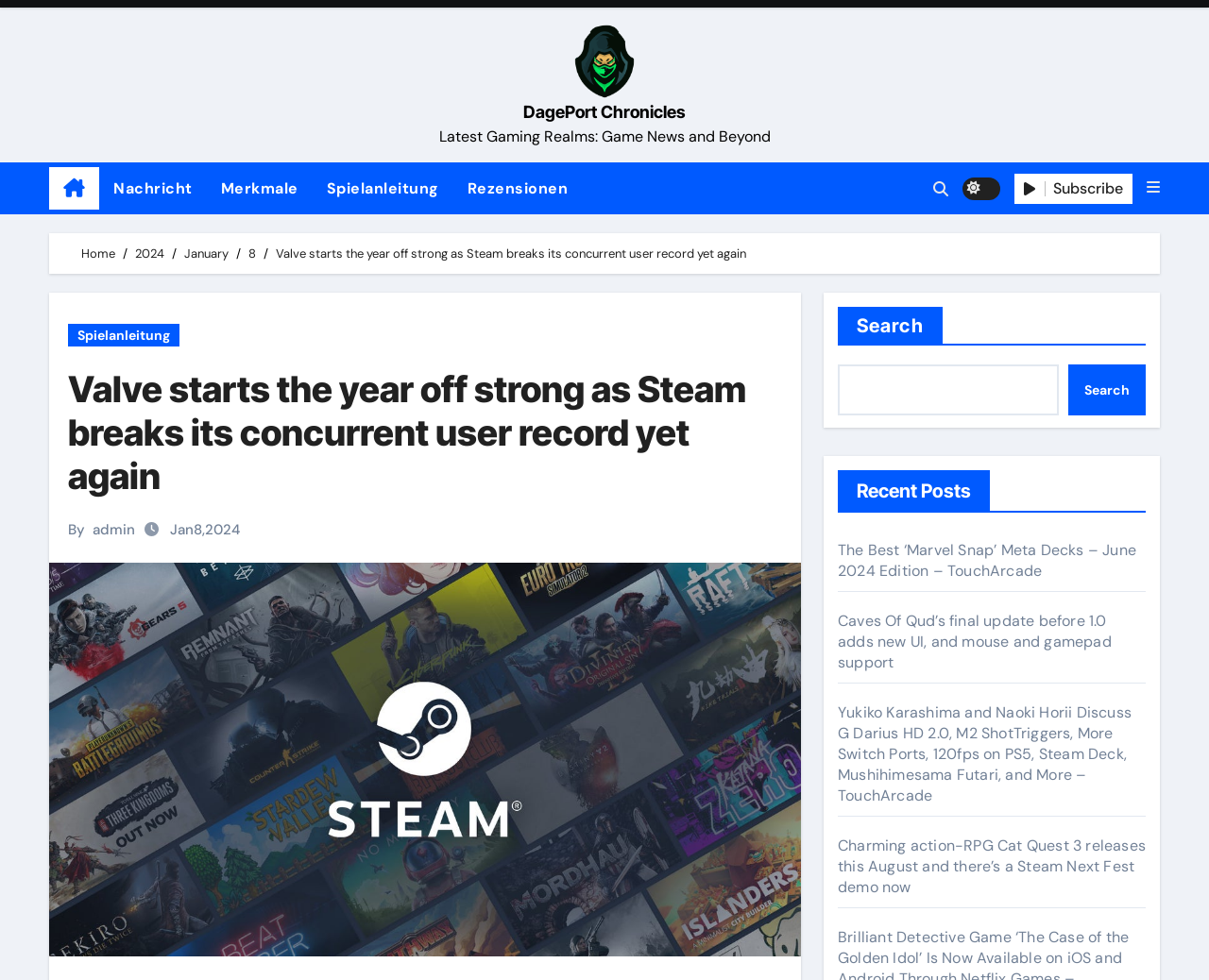Based on the element description: "parent_node: Search name="s"", identify the bounding box coordinates for this UI element. The coordinates must be four float numbers between 0 and 1, listed as [left, top, right, bottom].

[0.693, 0.372, 0.876, 0.424]